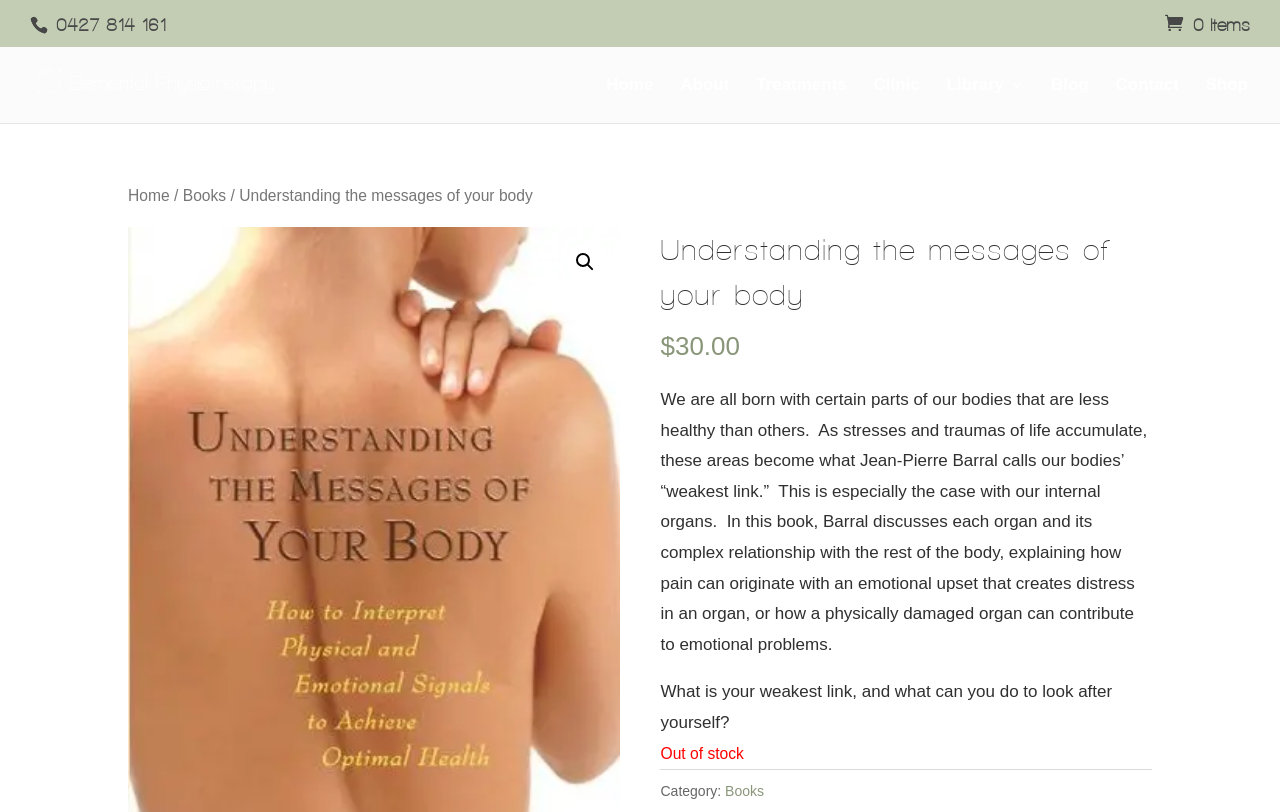What is the category of the book?
Refer to the image and give a detailed response to the question.

I found the category of the book by looking at the link element with the text 'Books' which is located at [0.566, 0.965, 0.597, 0.984] and also appears in the breadcrumb navigation as one of the items.